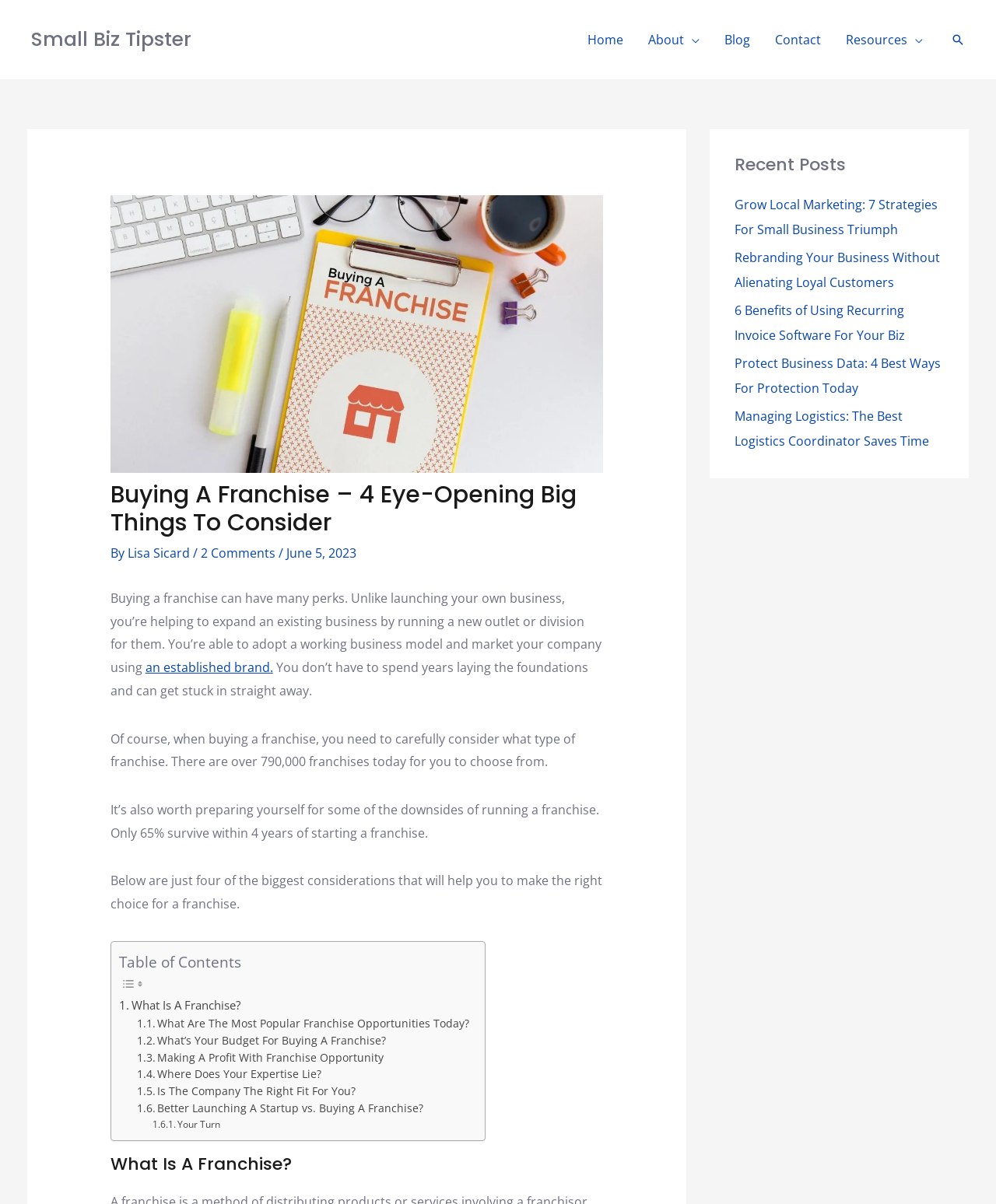Determine the bounding box for the described HTML element: "Lisa Sicard". Ensure the coordinates are four float numbers between 0 and 1 in the format [left, top, right, bottom].

[0.128, 0.452, 0.194, 0.466]